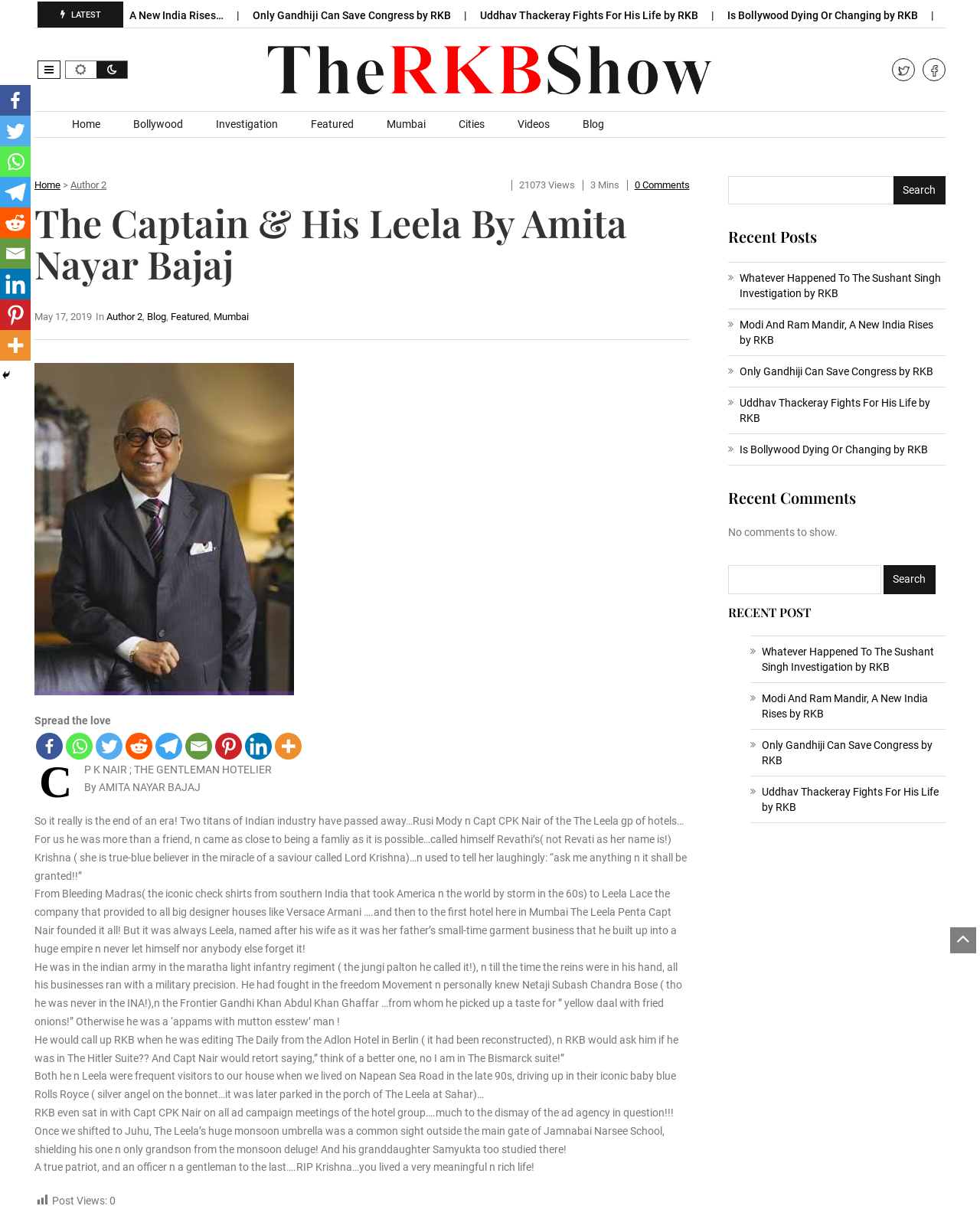Determine the bounding box coordinates in the format (top-left x, top-left y, bottom-right x, bottom-right y). Ensure all values are floating point numbers between 0 and 1. Identify the bounding box of the UI element described by: alt="The RKB Show"

[0.272, 0.052, 0.728, 0.062]